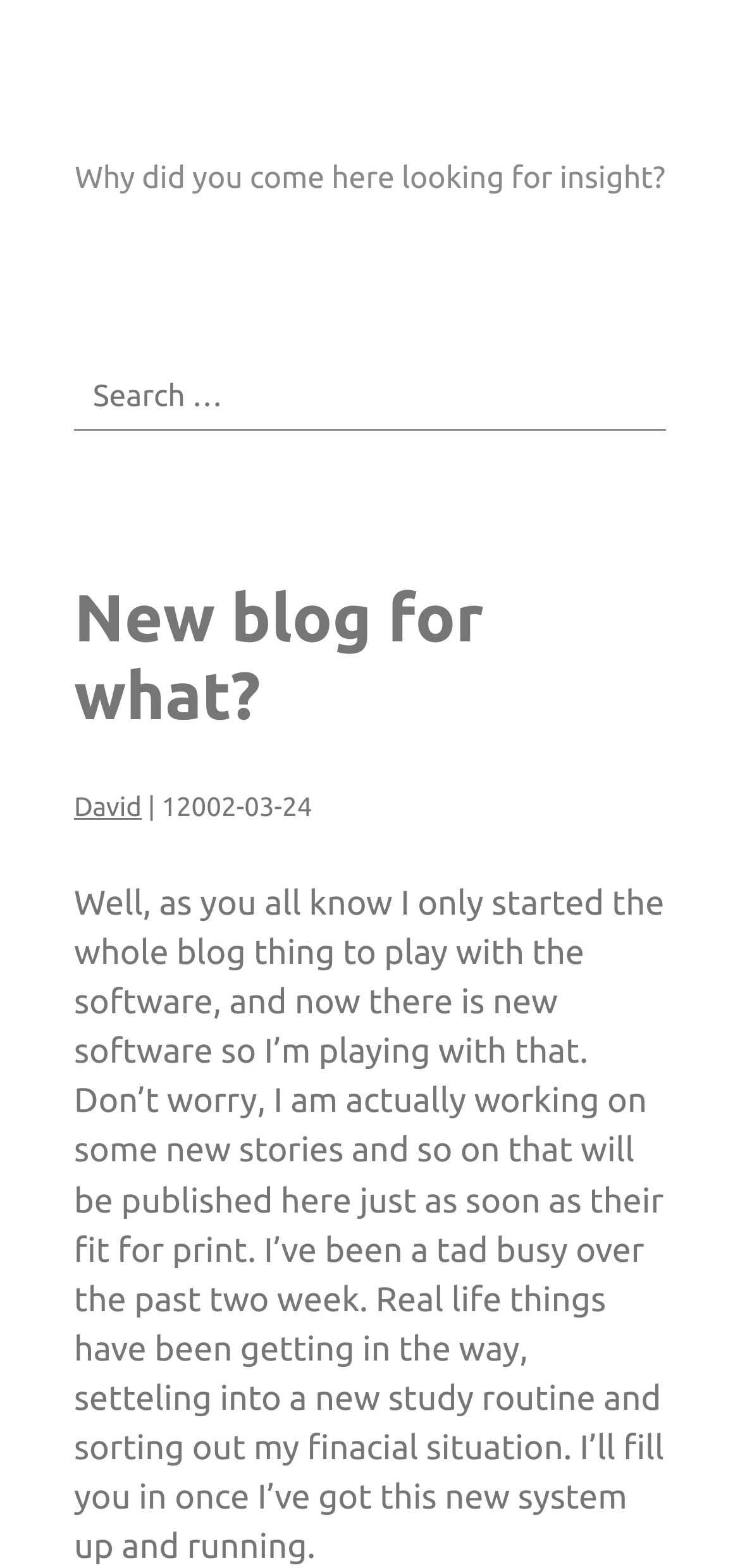Please provide a comprehensive response to the question below by analyzing the image: 
What will be published on the blog soon?

The blogger mentions in the blog post that they are working on new stories and other content that will be published on the blog as soon as they are fit for print, suggesting that new content will be added to the blog in the near future.